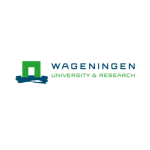Please respond to the question with a concise word or phrase:
What is the university's mission?

to advance knowledge and address global challenges